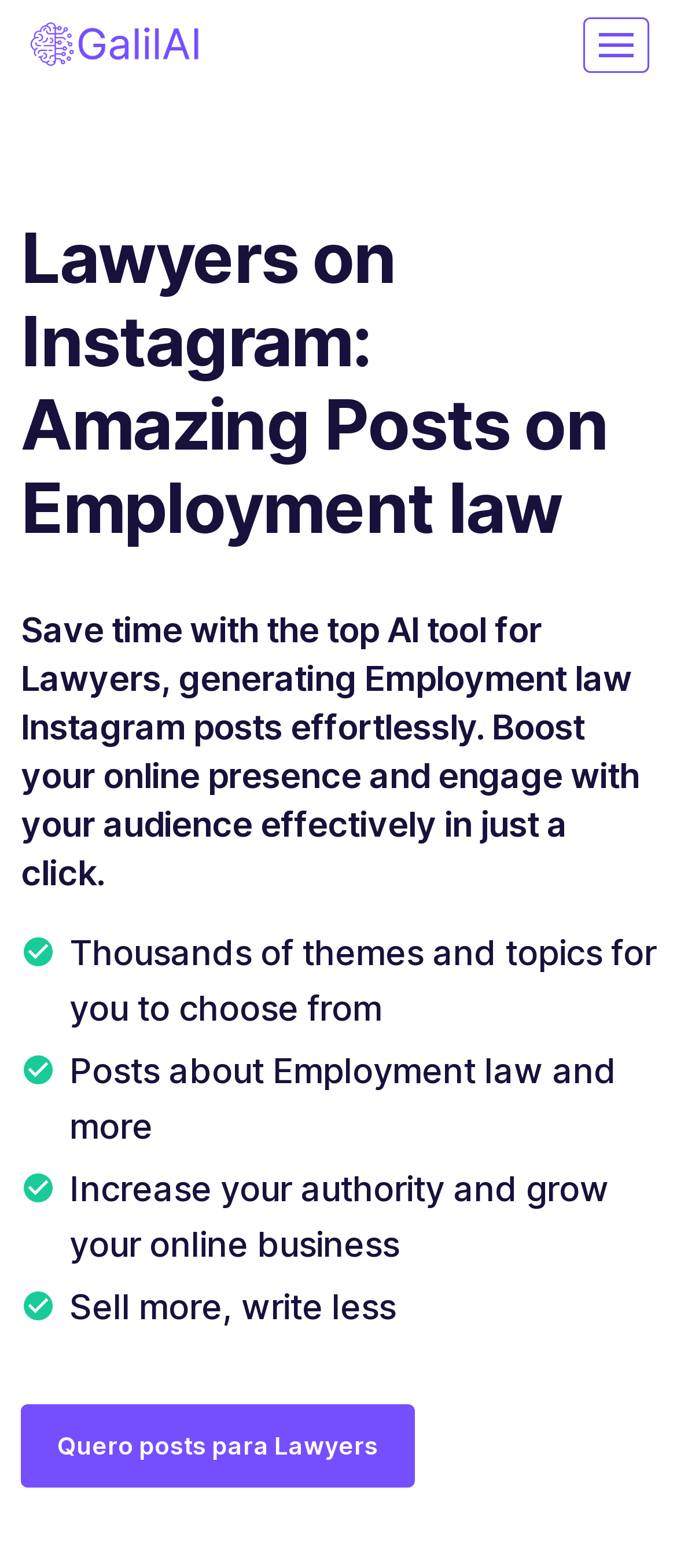What type of content can be generated?
Answer with a single word or phrase, using the screenshot for reference.

Posts about Employment law